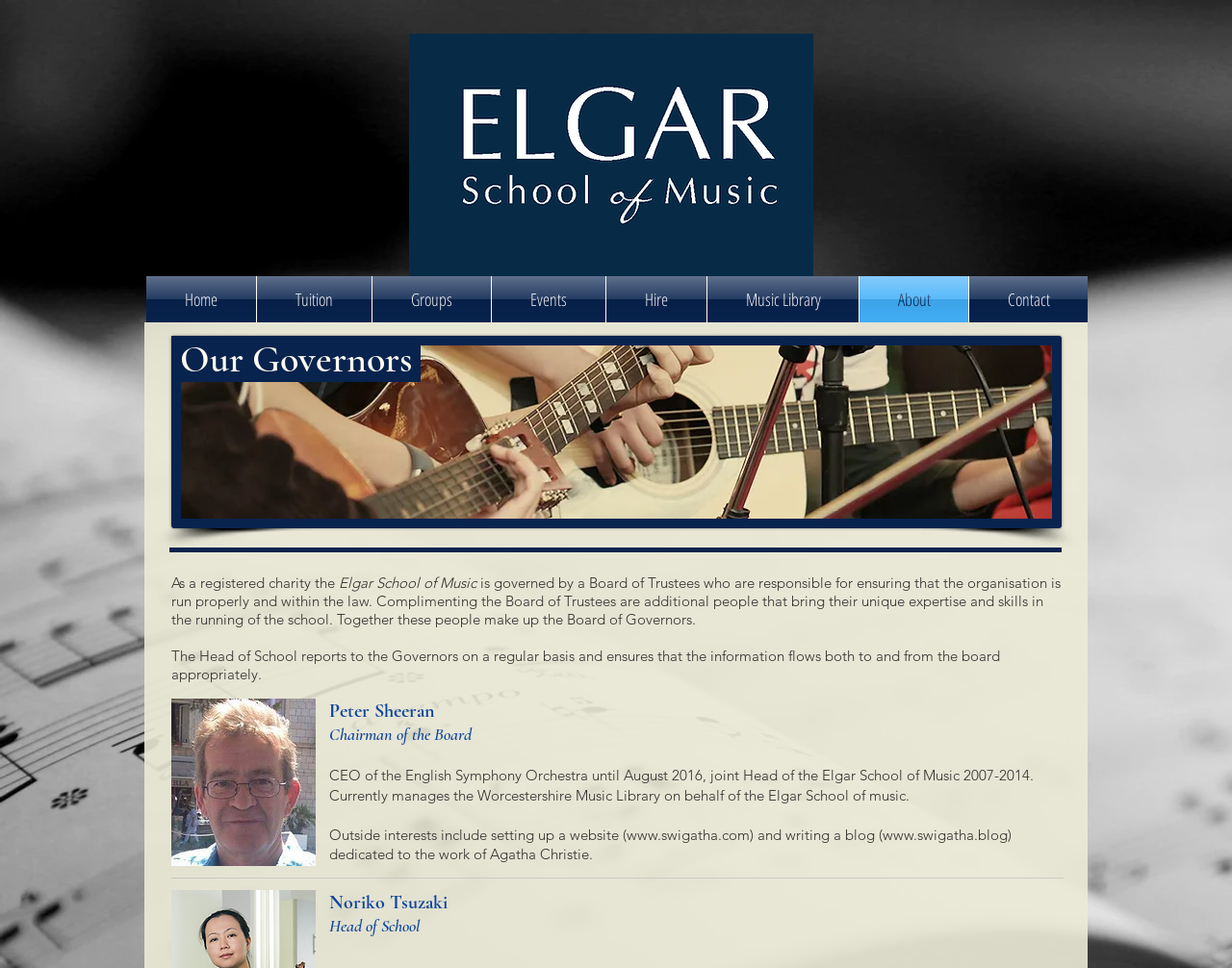Please identify the coordinates of the bounding box for the clickable region that will accomplish this instruction: "Click the Home link".

[0.119, 0.285, 0.208, 0.333]